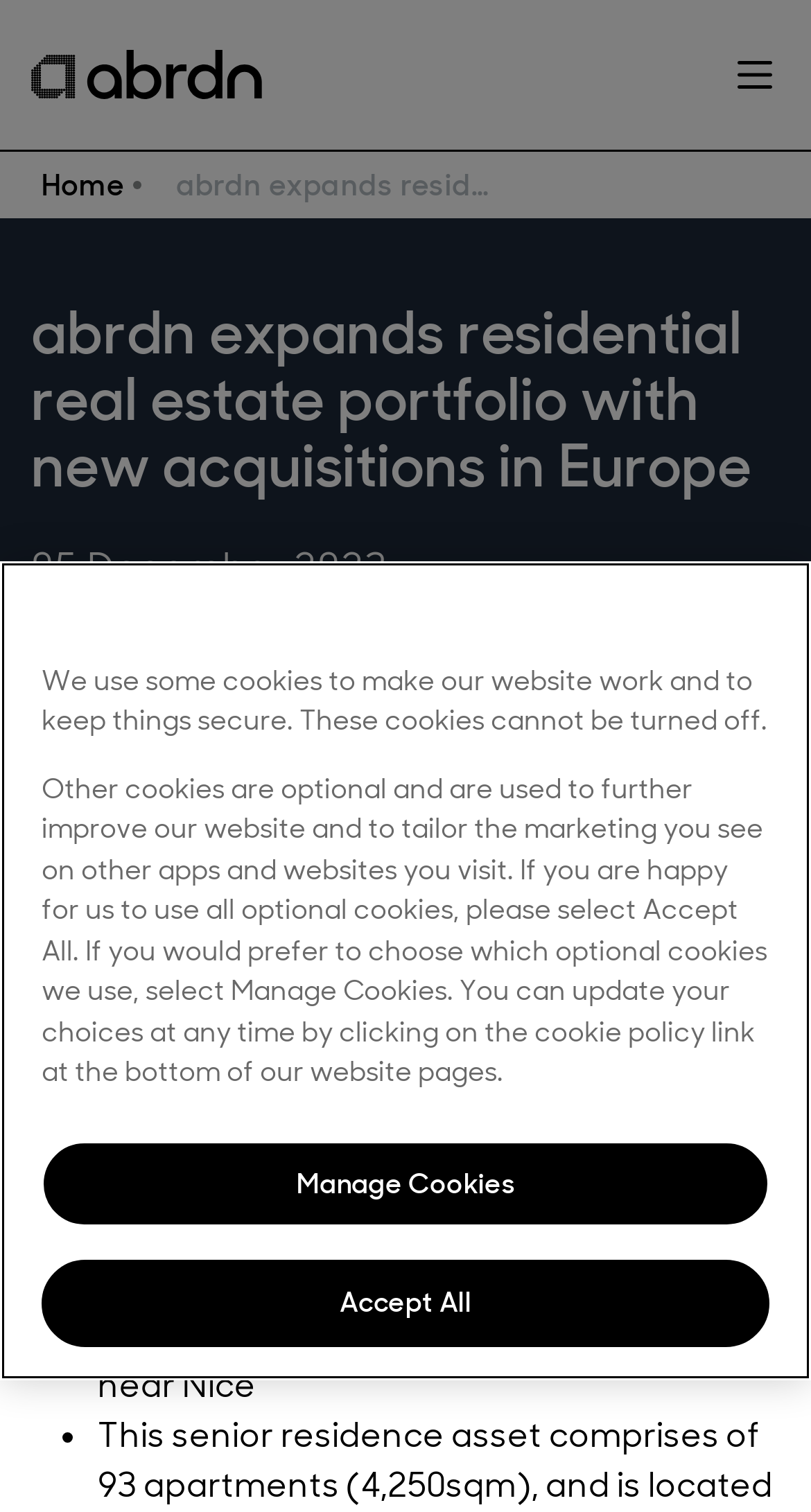Give a concise answer using only one word or phrase for this question:
How many new assets did abrdn acquire?

Two